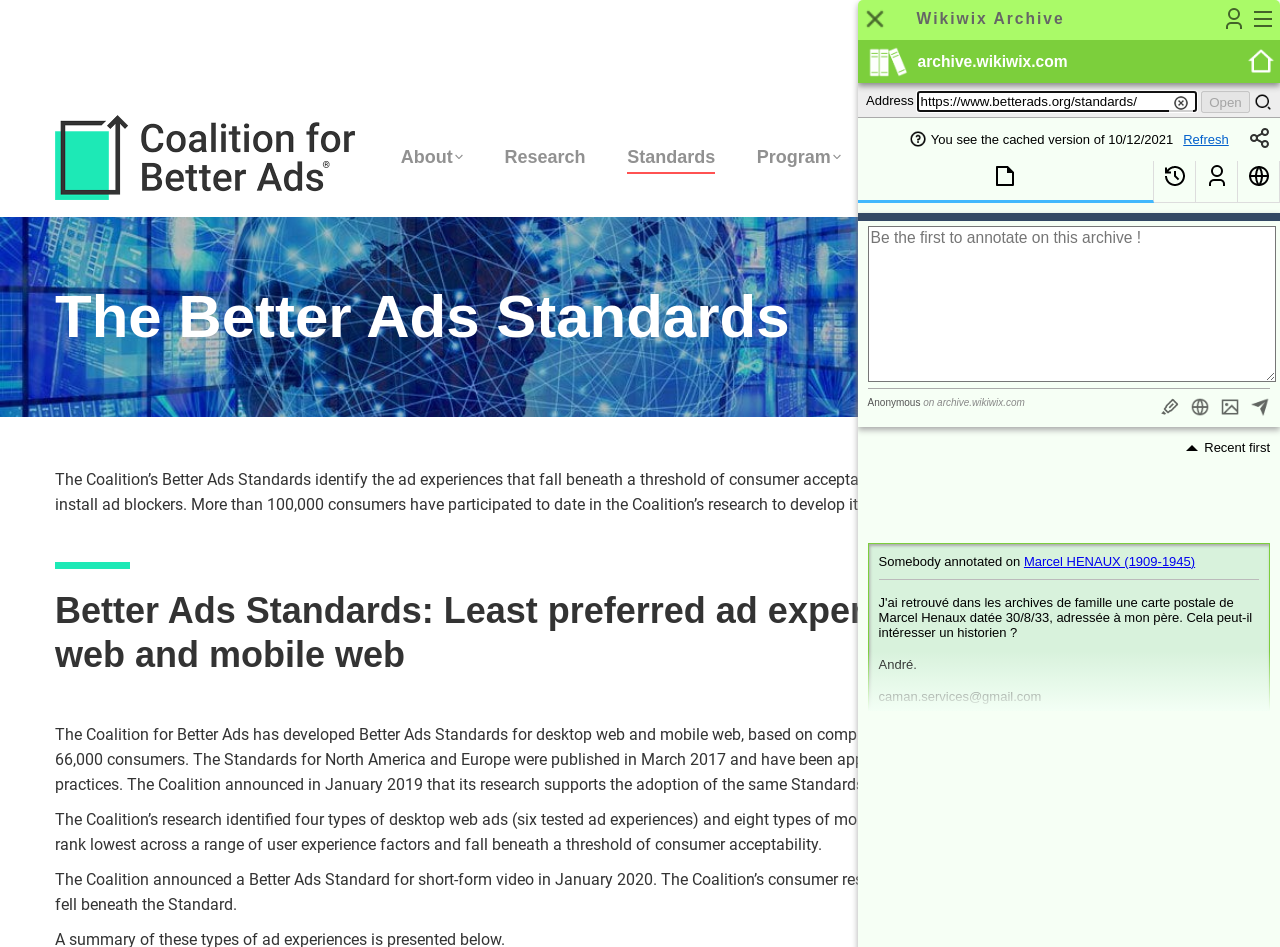Please determine the bounding box coordinates of the area that needs to be clicked to complete this task: 'Publish'. The coordinates must be four float numbers between 0 and 1, formatted as [left, top, right, bottom].

[0.977, 0.419, 0.992, 0.44]